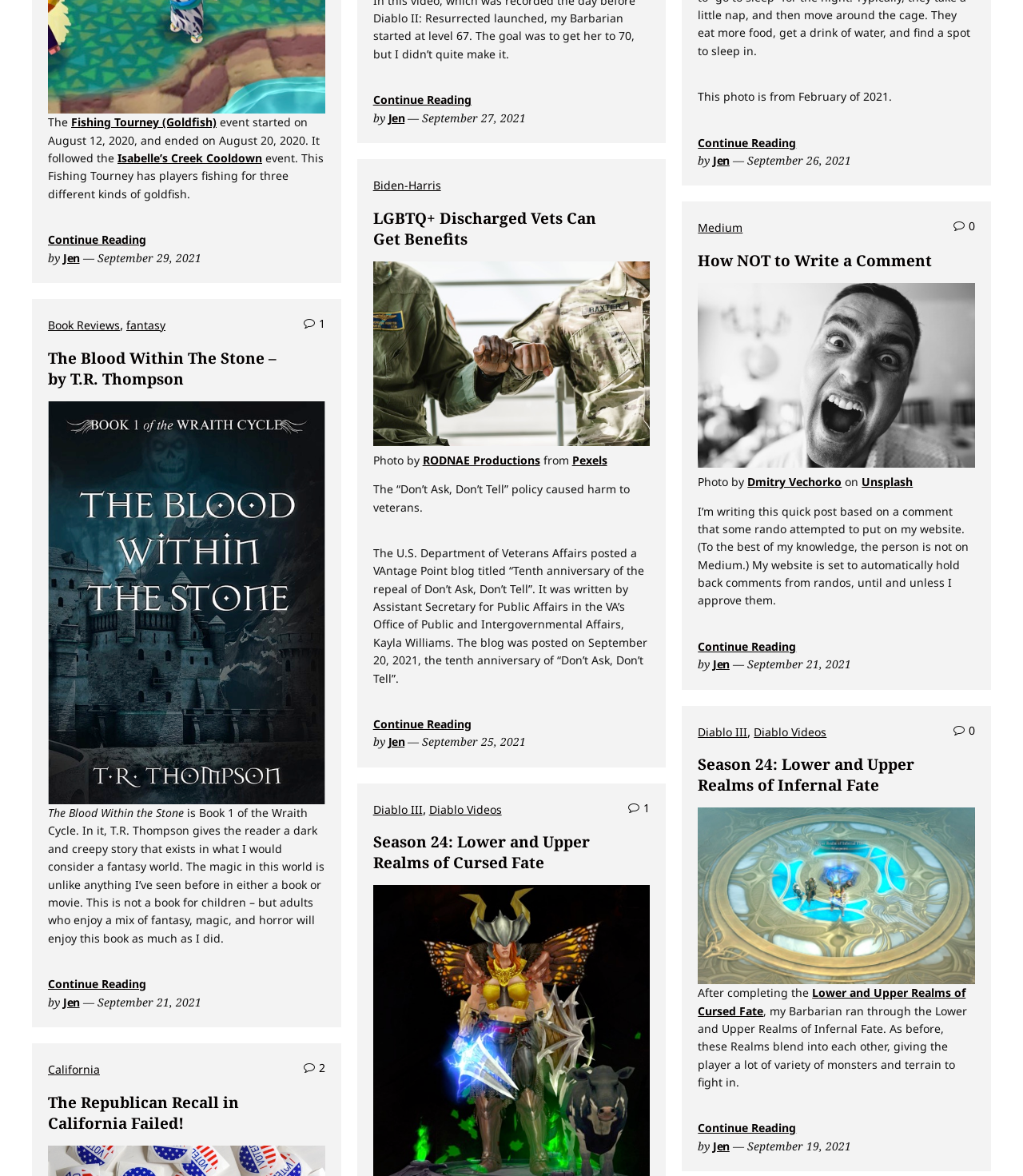Based on the image, give a detailed response to the question: Who wrote the blog post 'LGBTQ+ Discharged Vets Can Get Benefits'?

I found the author of the blog post by looking at the FooterAsNonLandmark element which contains a link element with the text 'Jen'.